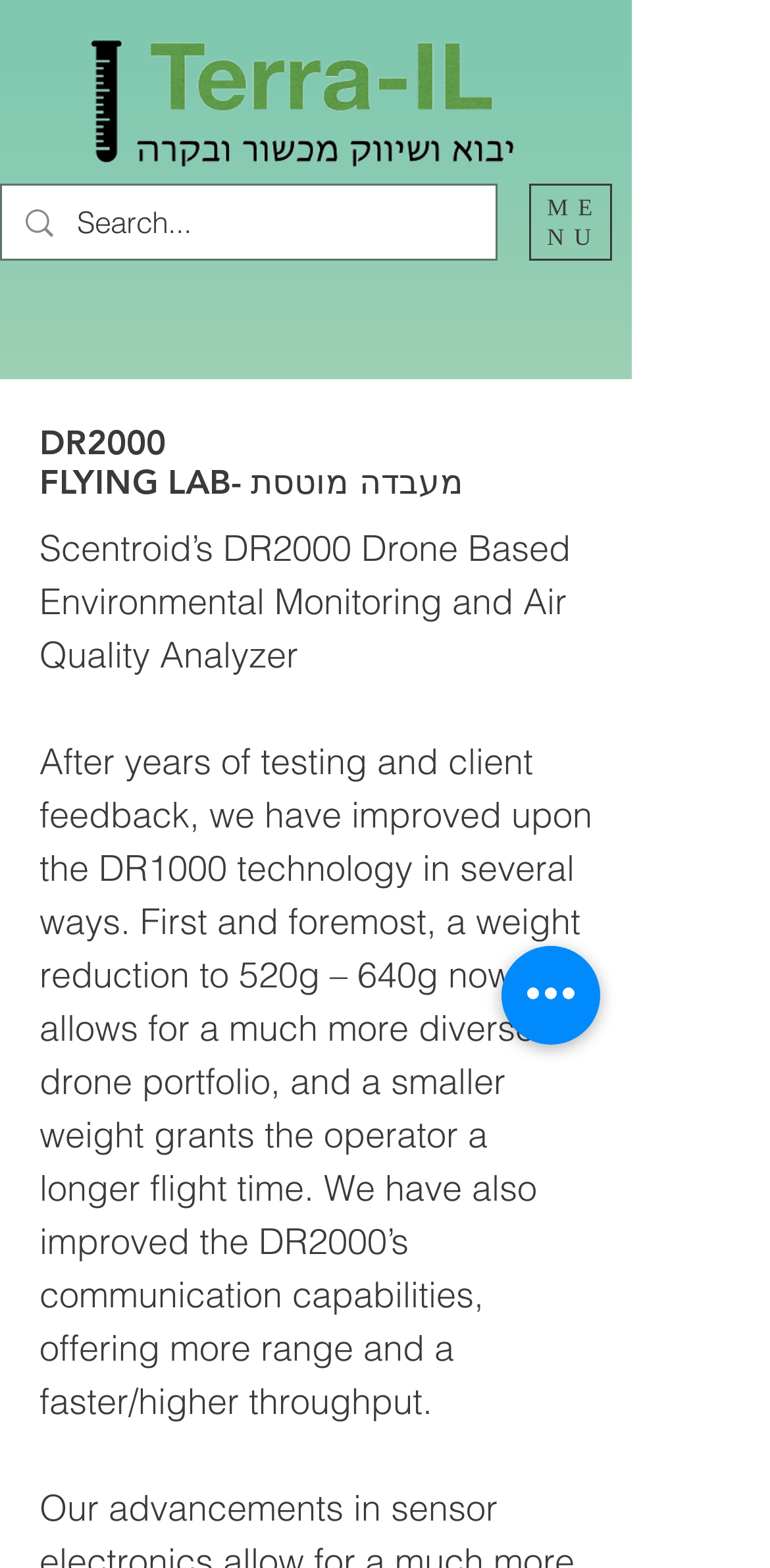Please predict the bounding box coordinates (top-left x, top-left y, bottom-right x, bottom-right y) for the UI element in the screenshot that fits the description: aria-label="Search..." name="q" placeholder="Search..."

[0.1, 0.118, 0.546, 0.165]